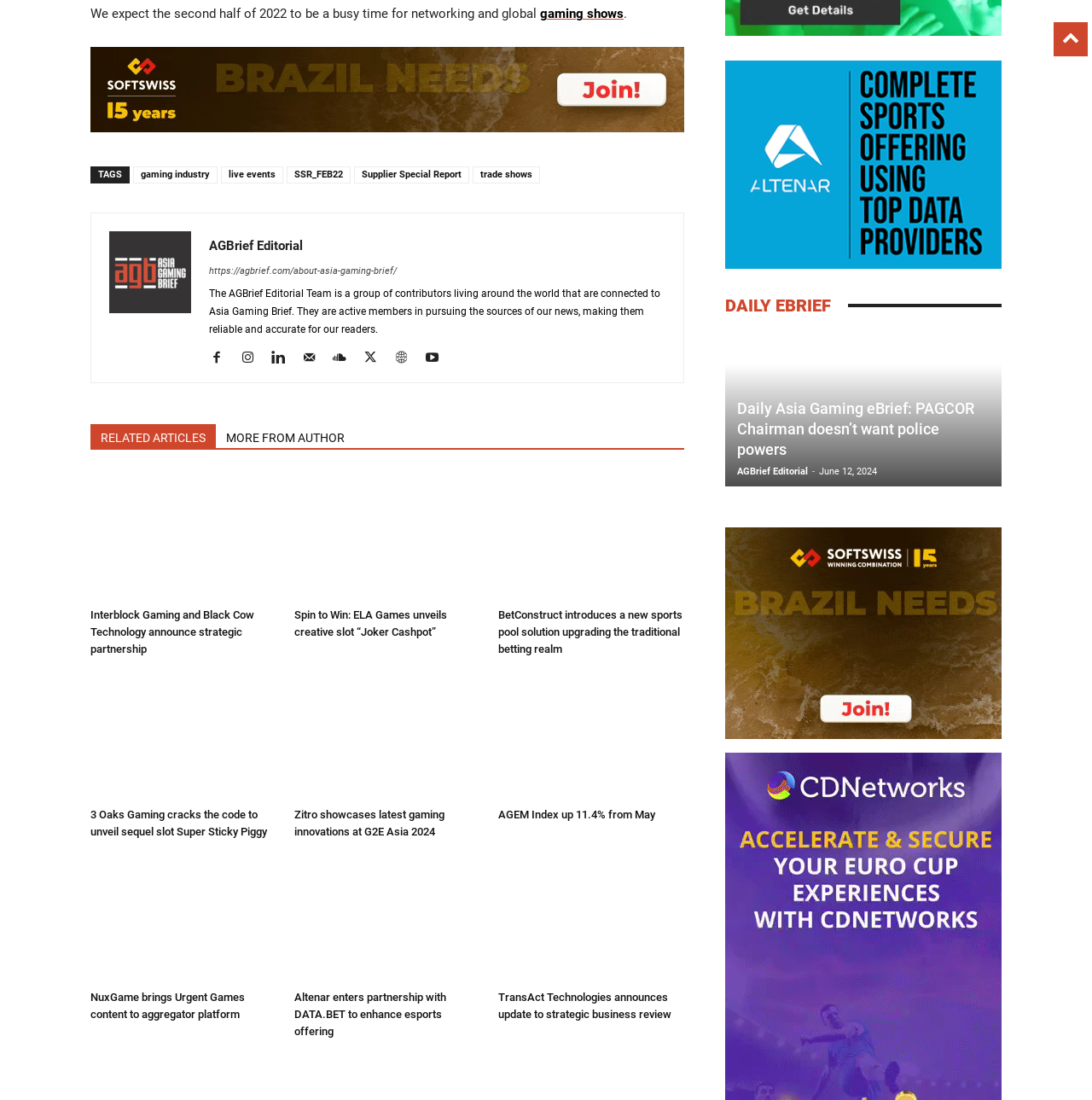What is the name of the organization whose chairman doesn't want police powers?
From the image, respond with a single word or phrase.

PAGCOR